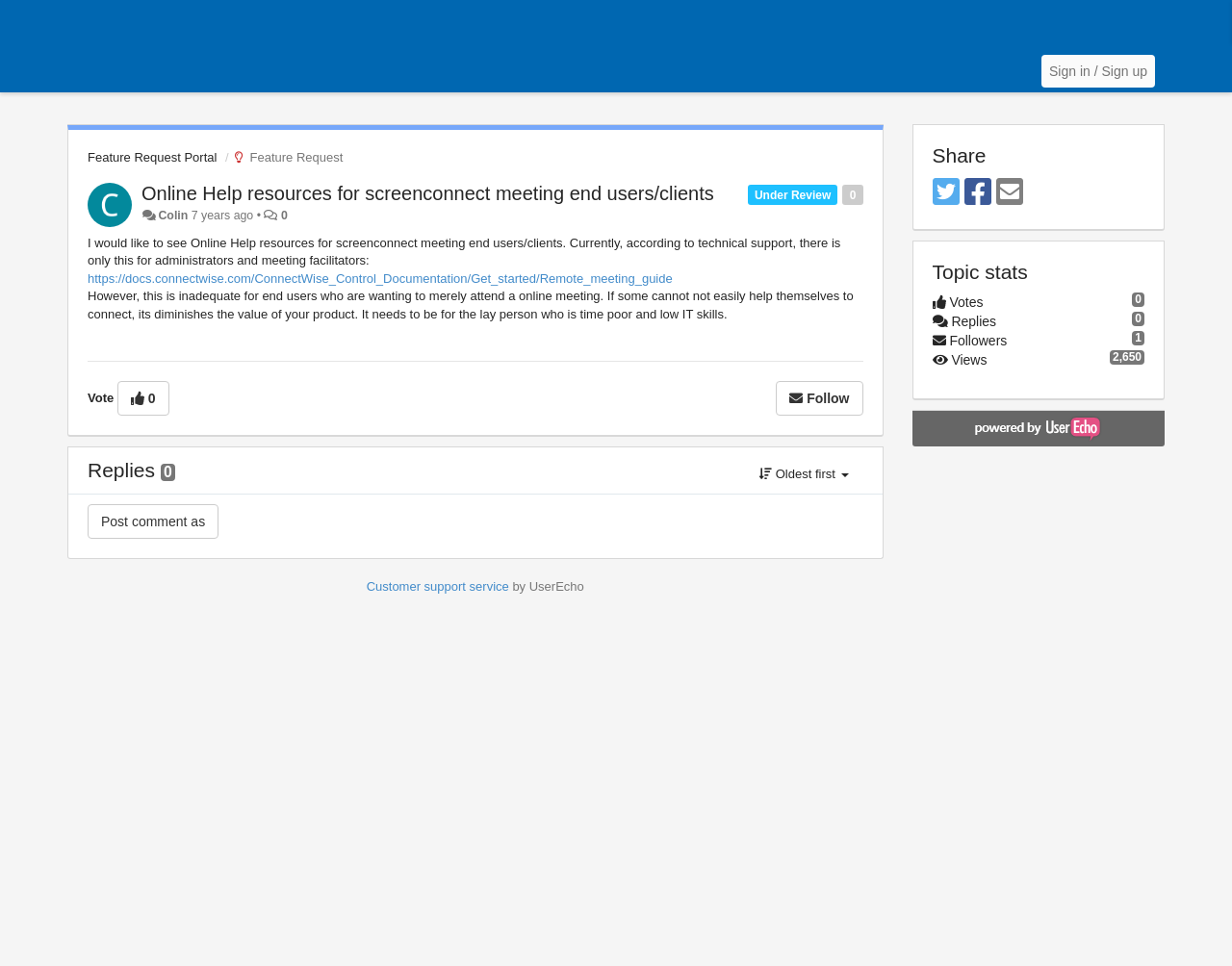Provide the bounding box coordinates of the HTML element described by the text: "ConnectWise ScreenConnect". The coordinates should be in the format [left, top, right, bottom] with values between 0 and 1.

[0.043, 0.003, 0.305, 0.096]